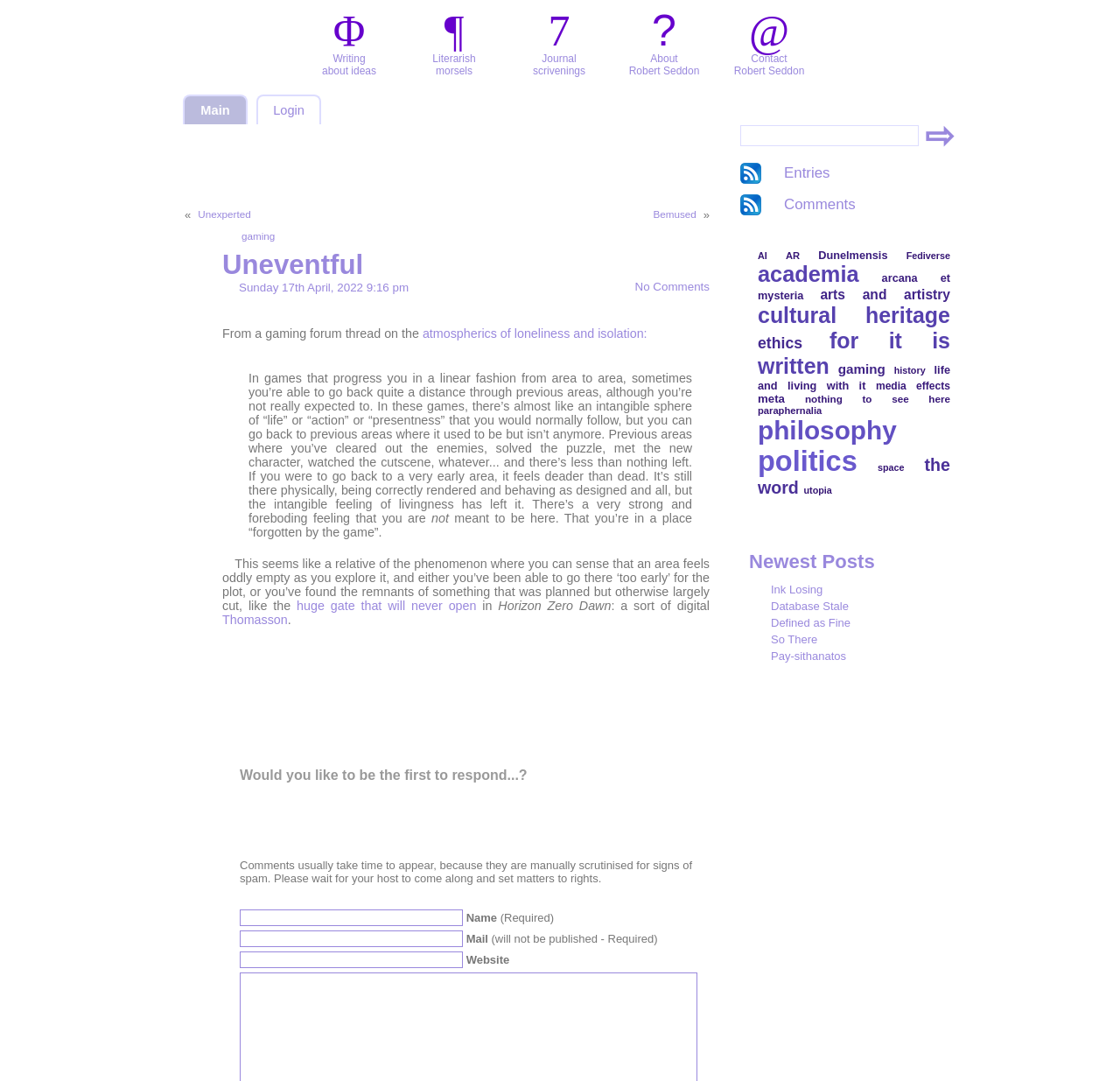Highlight the bounding box coordinates of the region I should click on to meet the following instruction: "Click on the 'About Robert Seddon' link".

[0.561, 0.033, 0.624, 0.071]